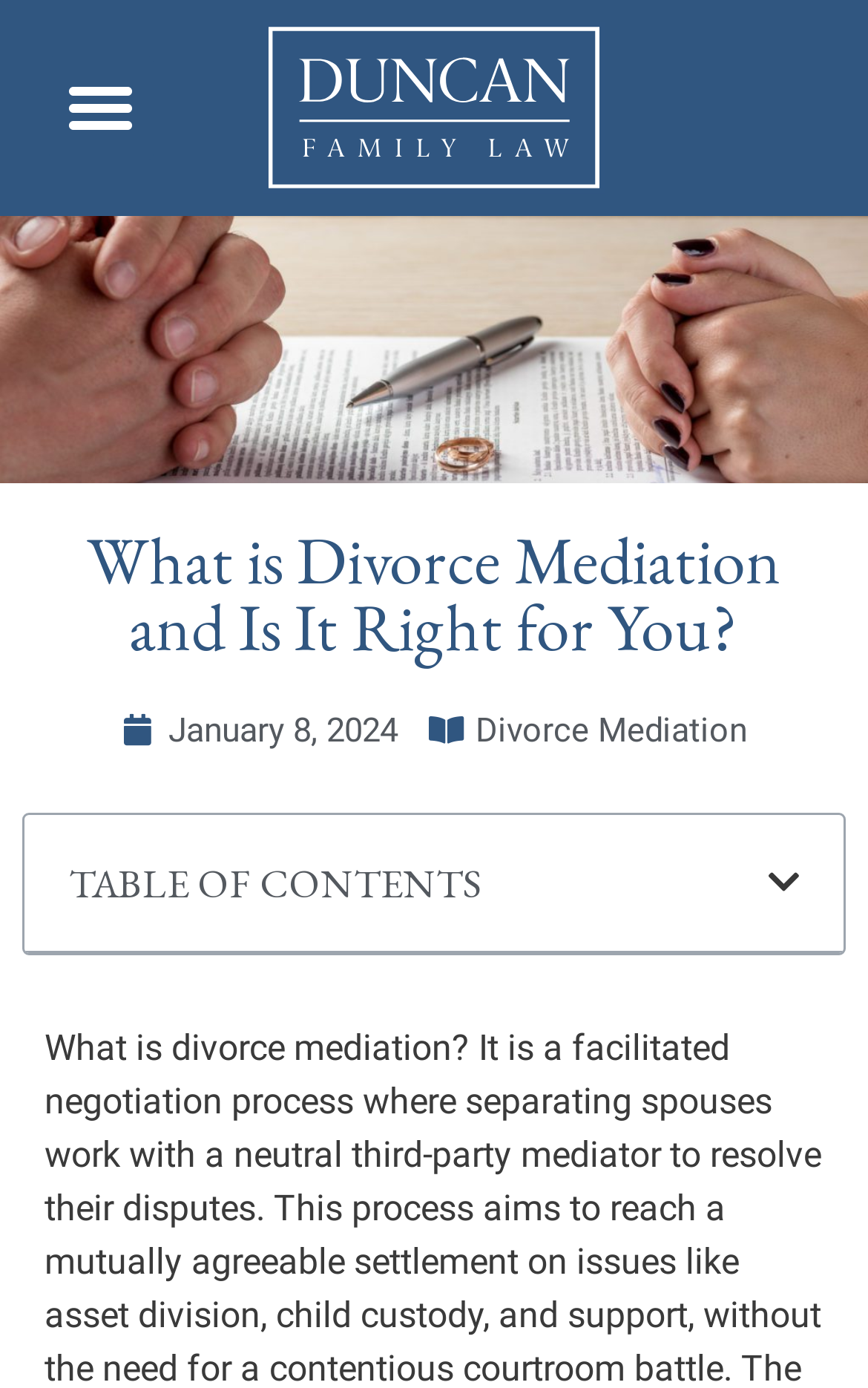Respond to the question below with a single word or phrase:
What is the date of the latest article?

January 8, 2024